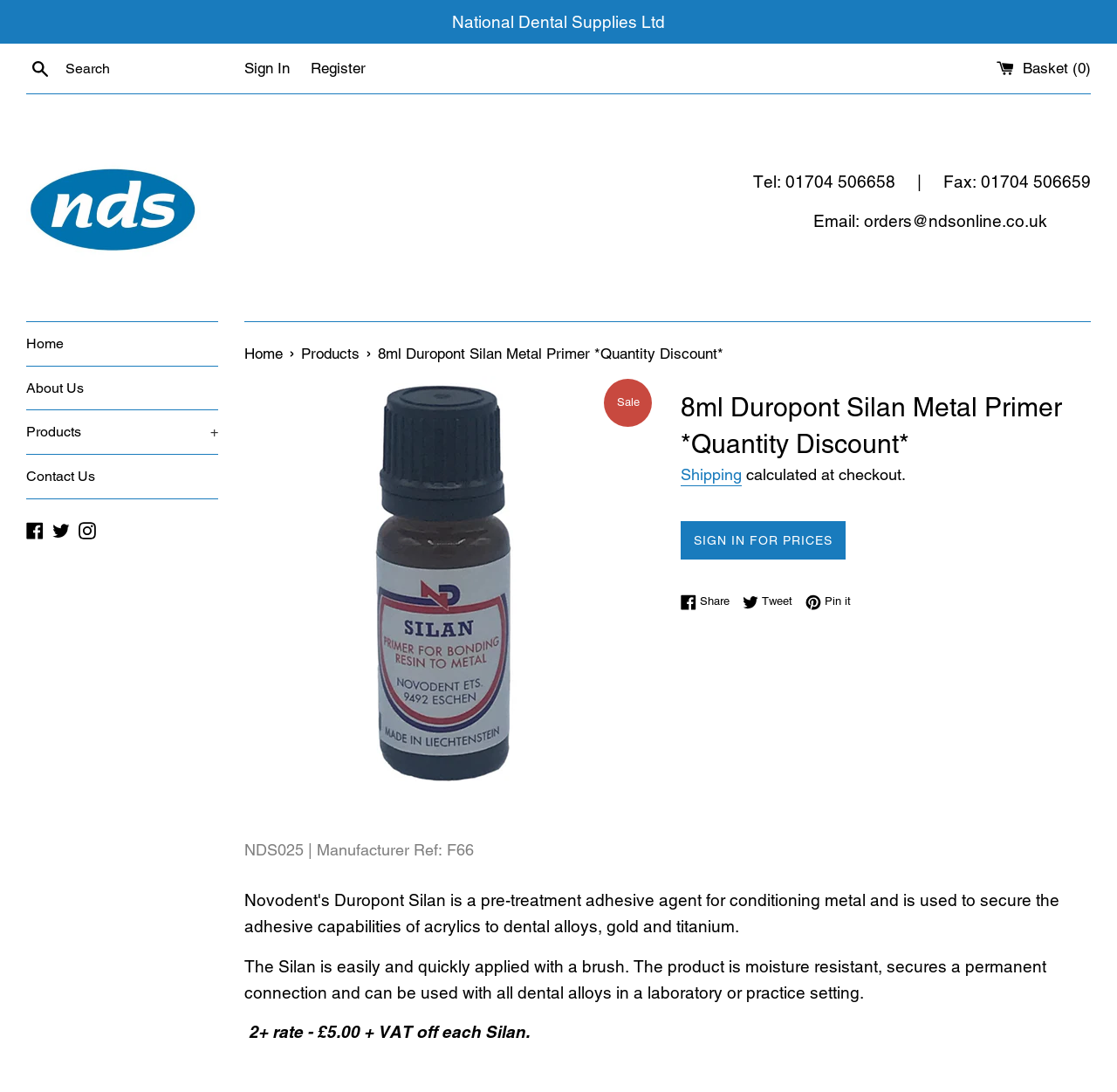What is the product name?
Answer briefly with a single word or phrase based on the image.

8ml Duropont Silan Metal Primer